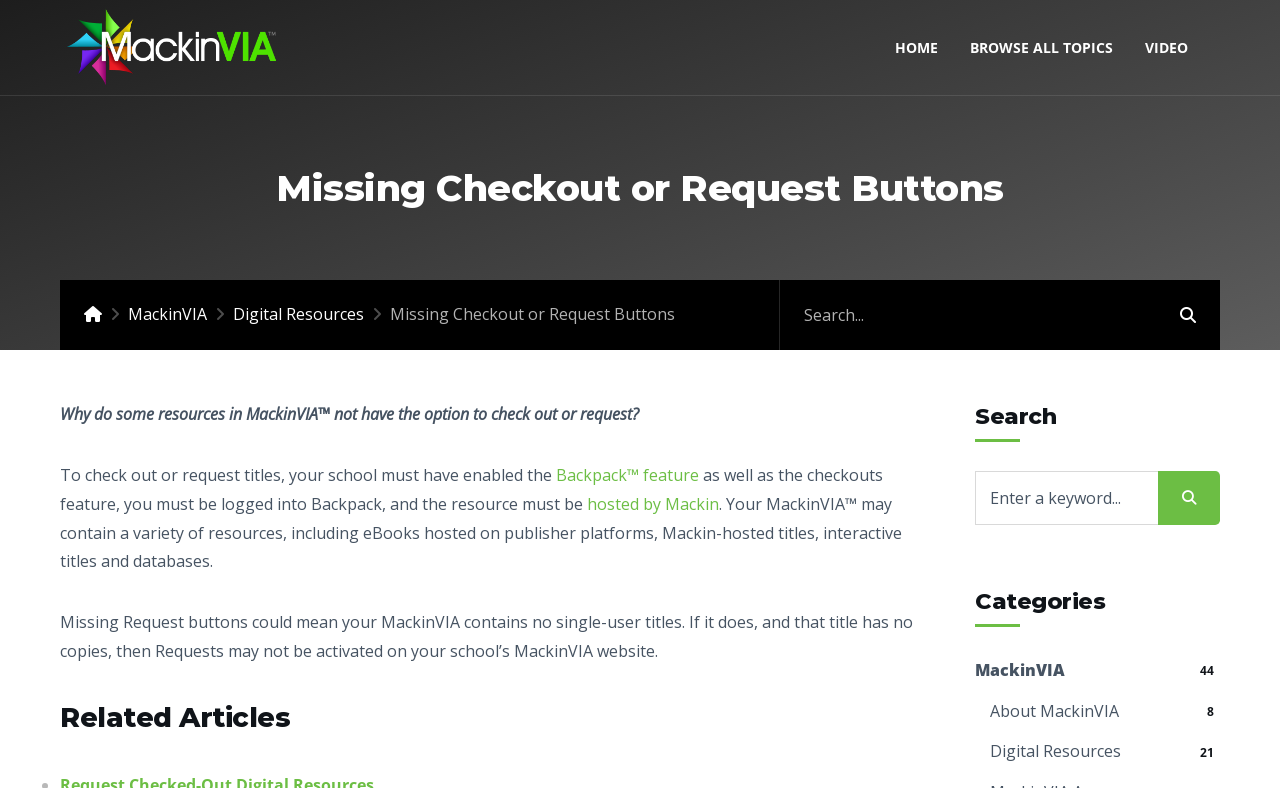Locate the bounding box coordinates of the element that should be clicked to fulfill the instruction: "Watch a video".

[0.882, 0.024, 0.928, 0.097]